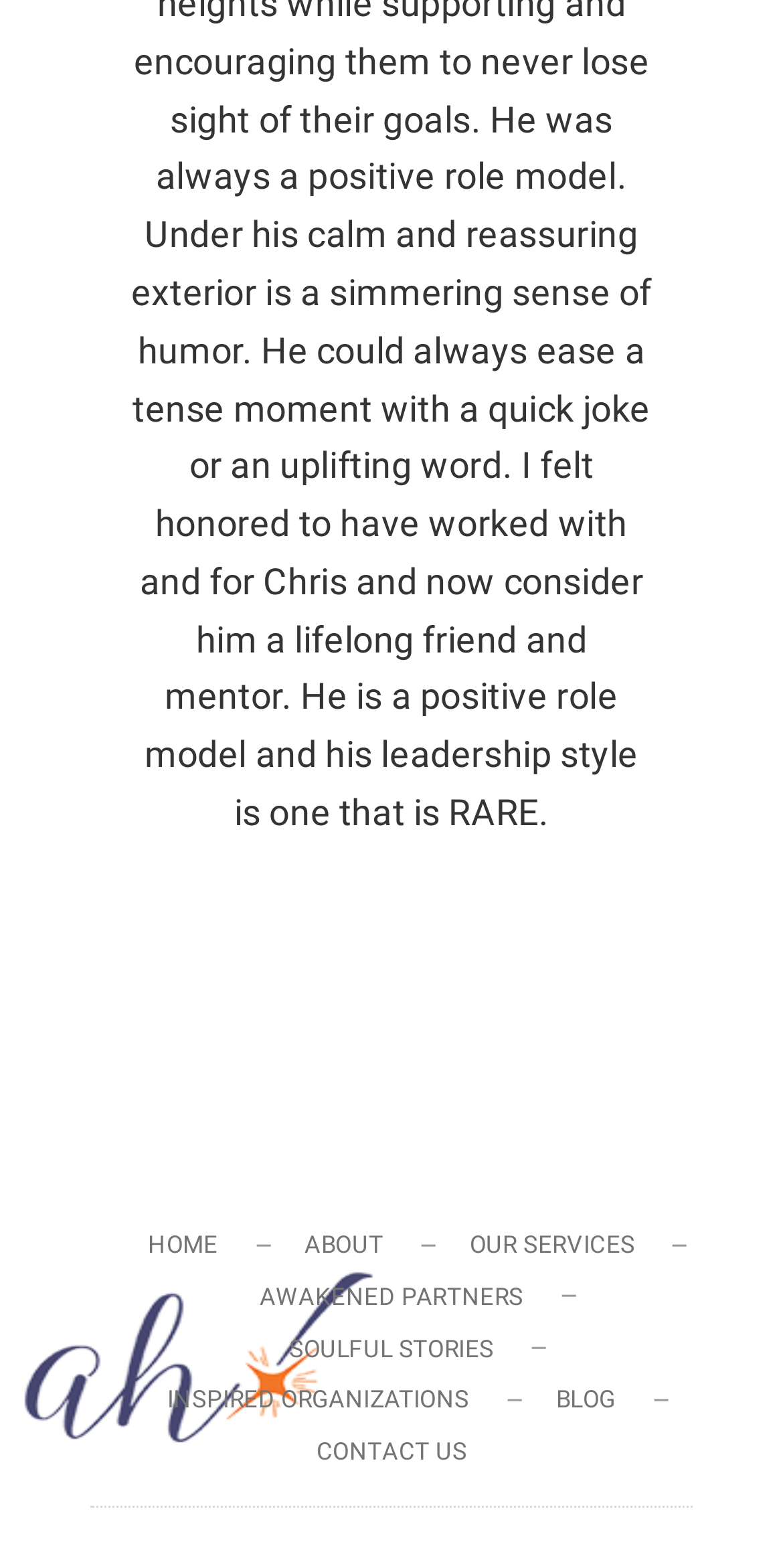What is the position of the ABOUT link?
Look at the image and respond to the question as thoroughly as possible.

I compared the x1 coordinates of the links in the footer navigation menu and found that the ABOUT link has a higher x1 value than the HOME link, but lower than the OUR SERVICES link, indicating that it is the second link from the left.